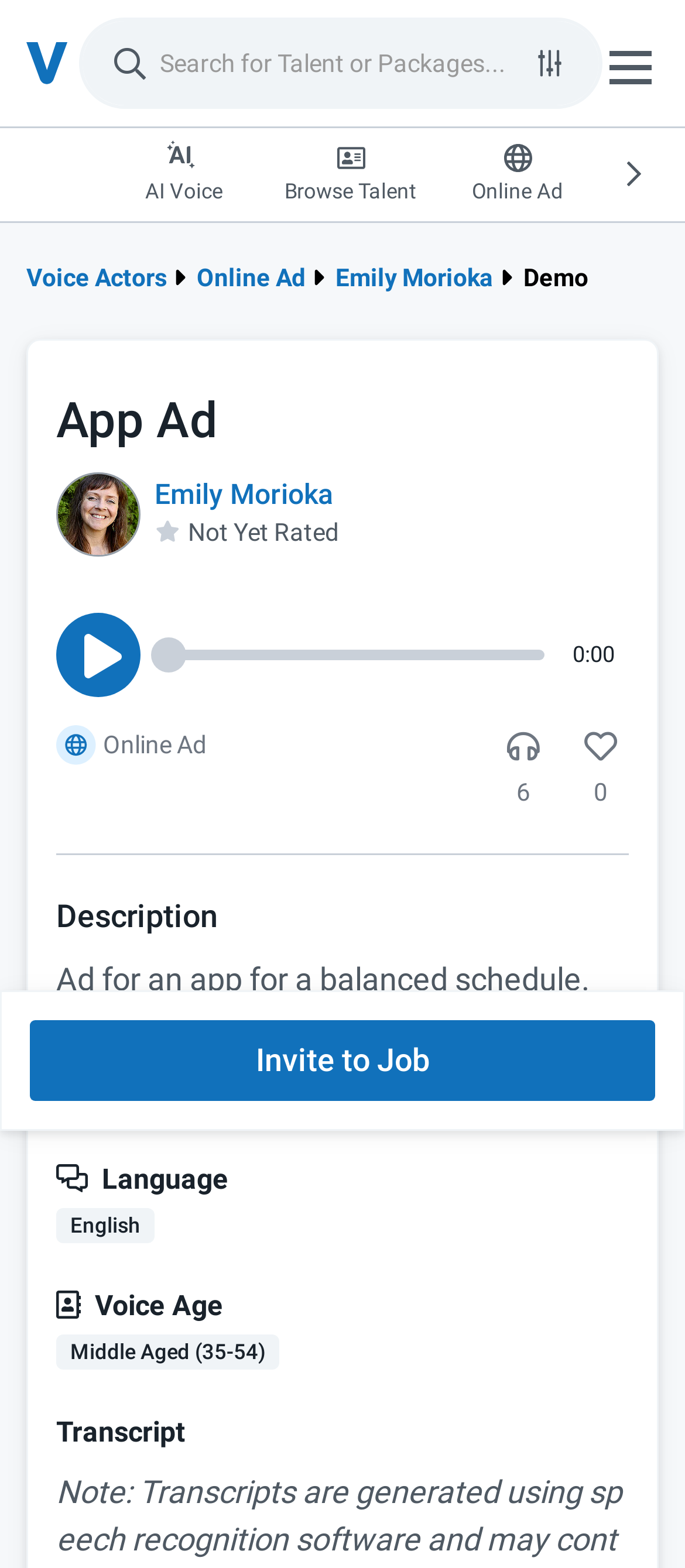Identify the bounding box coordinates for the UI element described as: "parent_node: Menu aria-label="Voices home page"". The coordinates should be provided as four floats between 0 and 1: [left, top, right, bottom].

[0.038, 0.027, 0.095, 0.061]